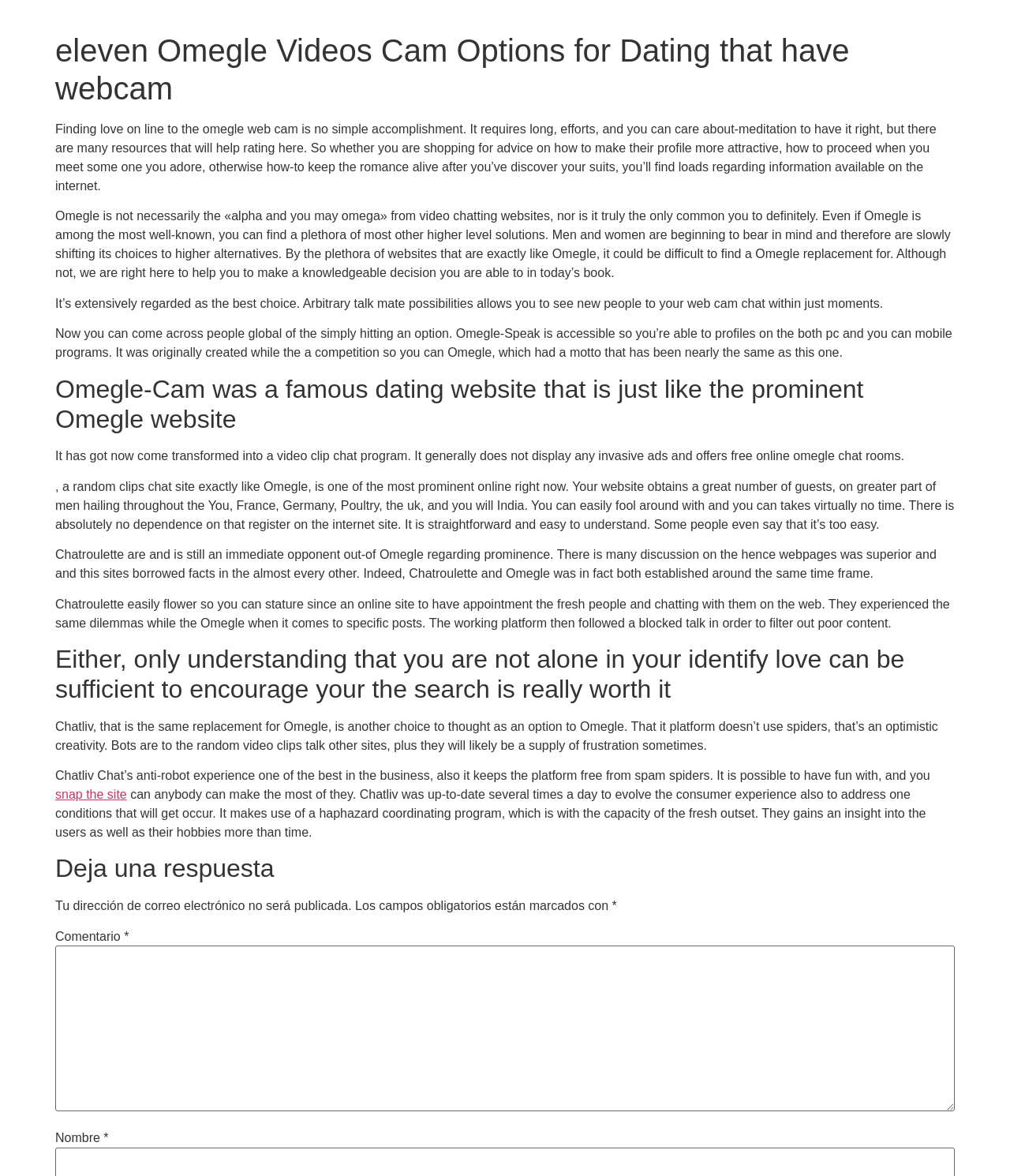Please provide a one-word or short phrase answer to the question:
What is the purpose of the 'snap the site' link?

Unknown